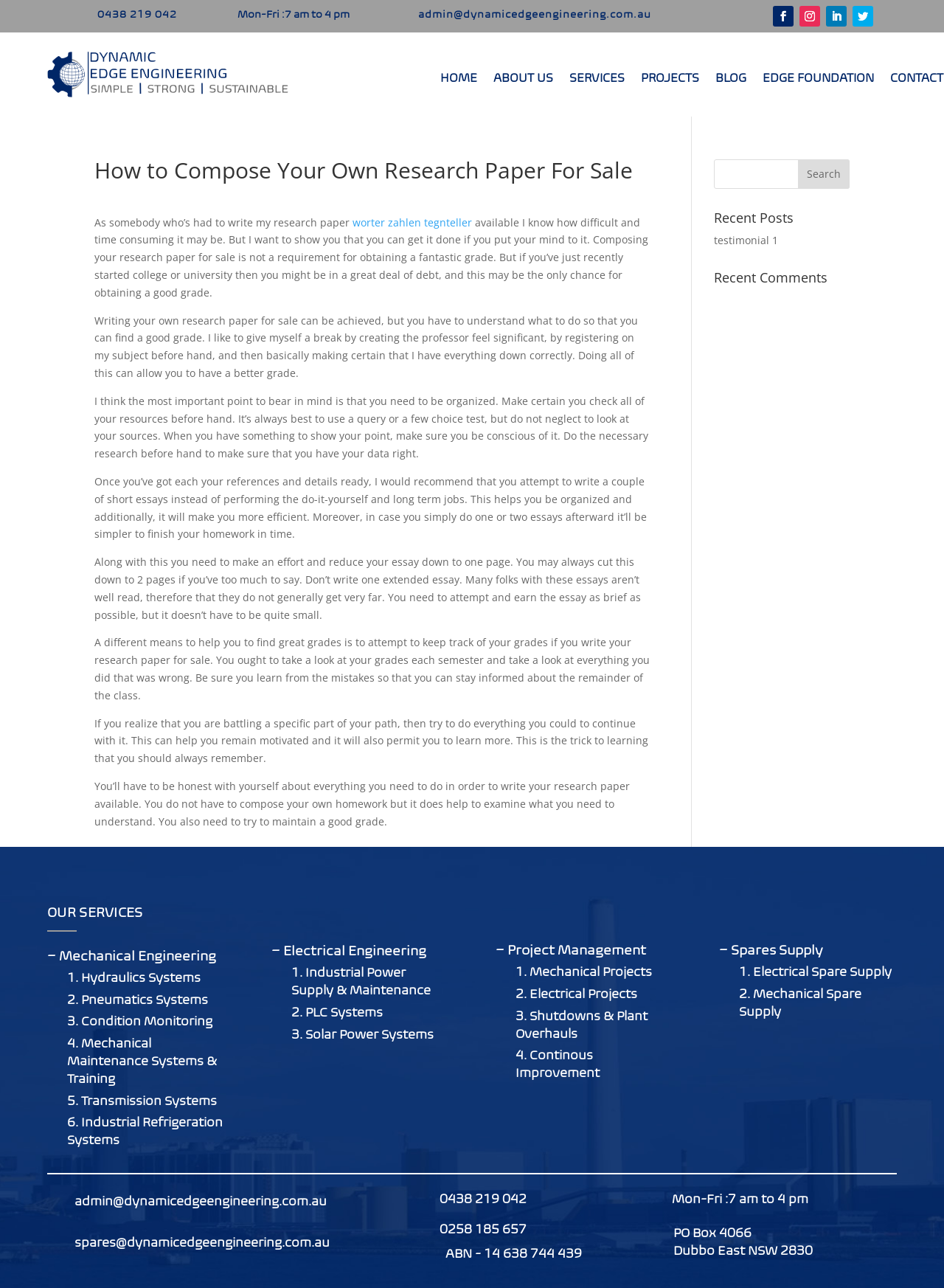What is the email address of the admin?
Can you give a detailed and elaborate answer to the question?

I found the email address by looking at the bottom left section of the webpage, where I saw a link element with the text 'admin@dynamicedgeengineering.com.au'.